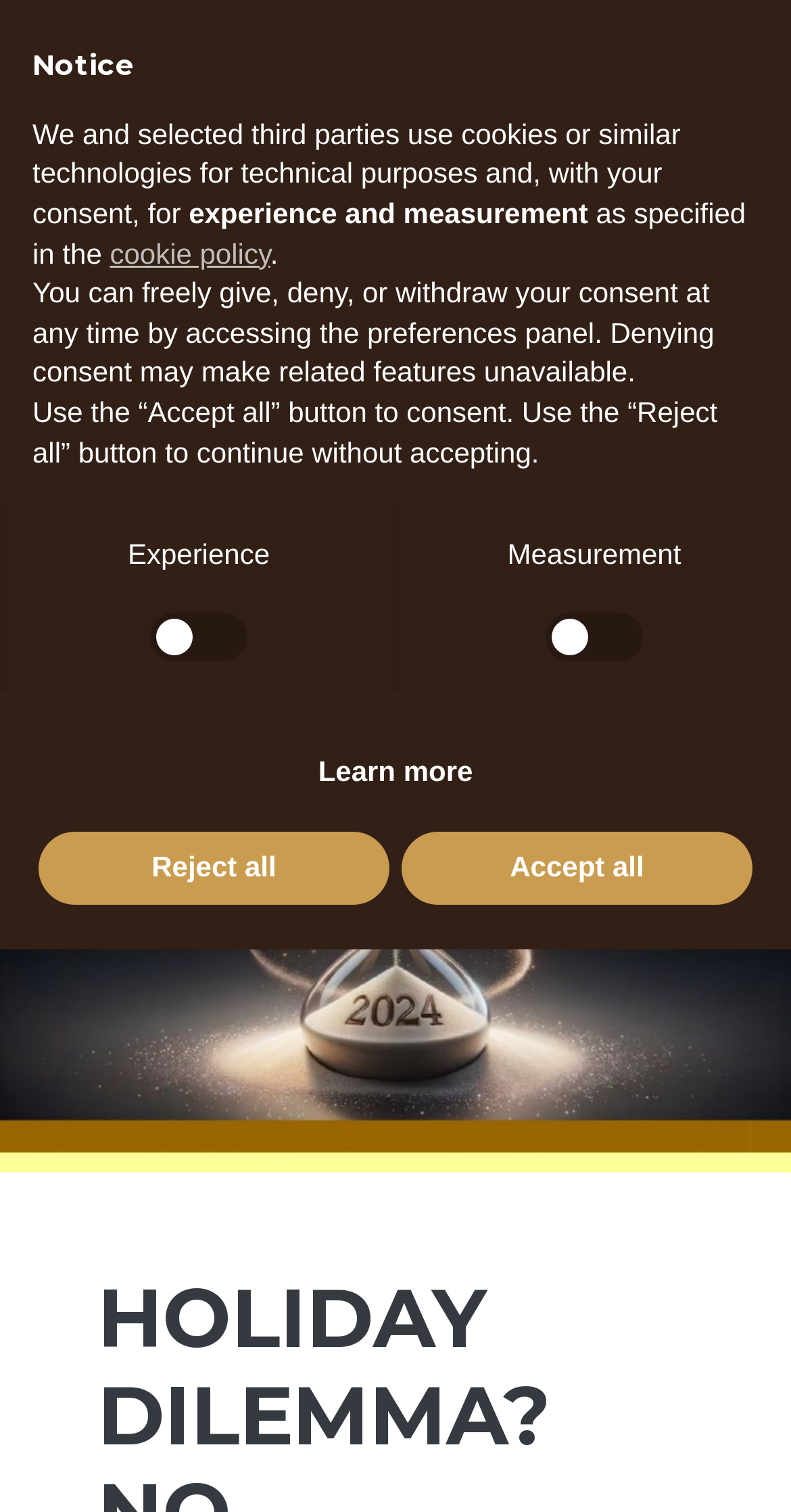Using the information in the image, could you please answer the following question in detail:
What is the type of image on the webpage?

The type of image on the webpage can be determined by looking at the image description 'Dilemma Delle Feste No Problem Alba Tartufi', which suggests that it is an image related to a holiday dilemma.